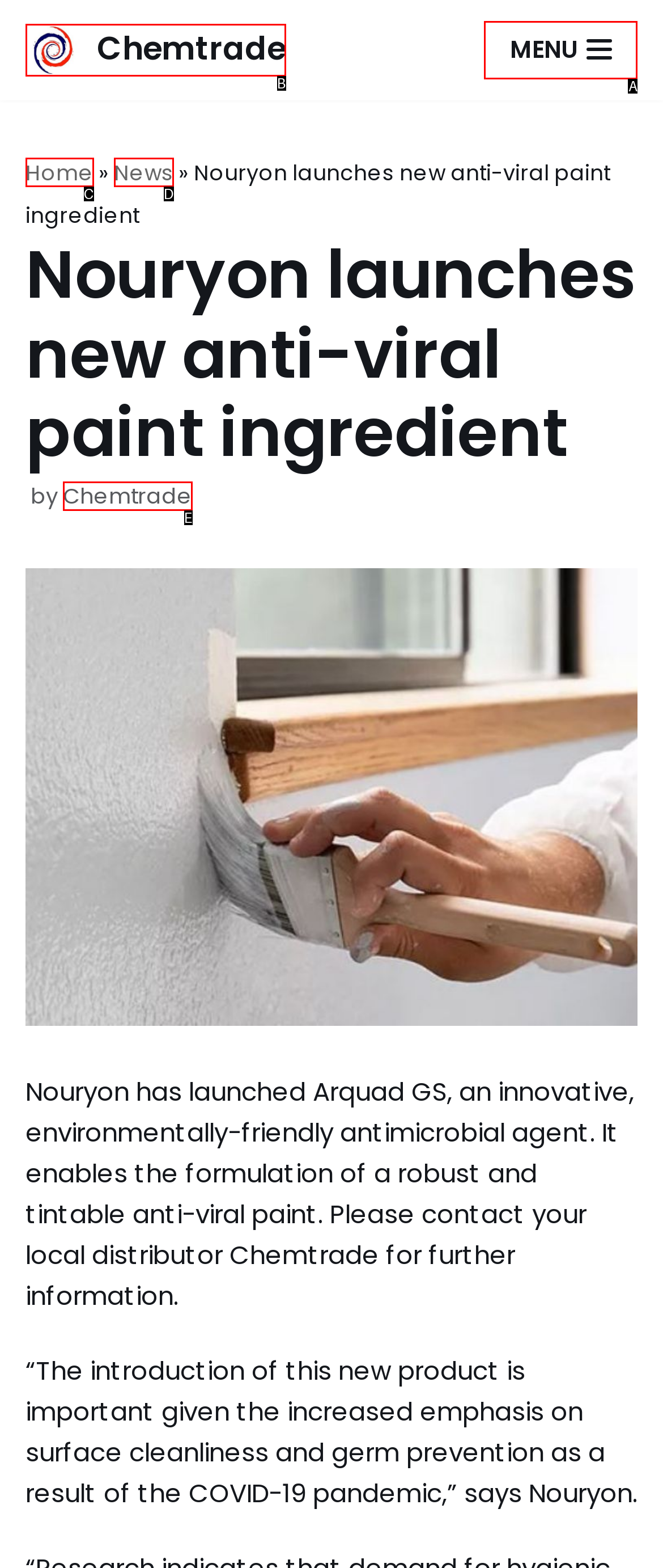Select the appropriate option that fits: Chemtrade
Reply with the letter of the correct choice.

E